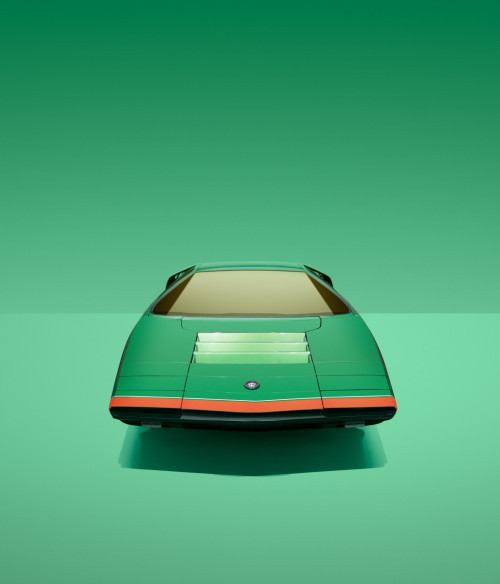What era does the car's design represent? Analyze the screenshot and reply with just one word or a short phrase.

Late 1970s